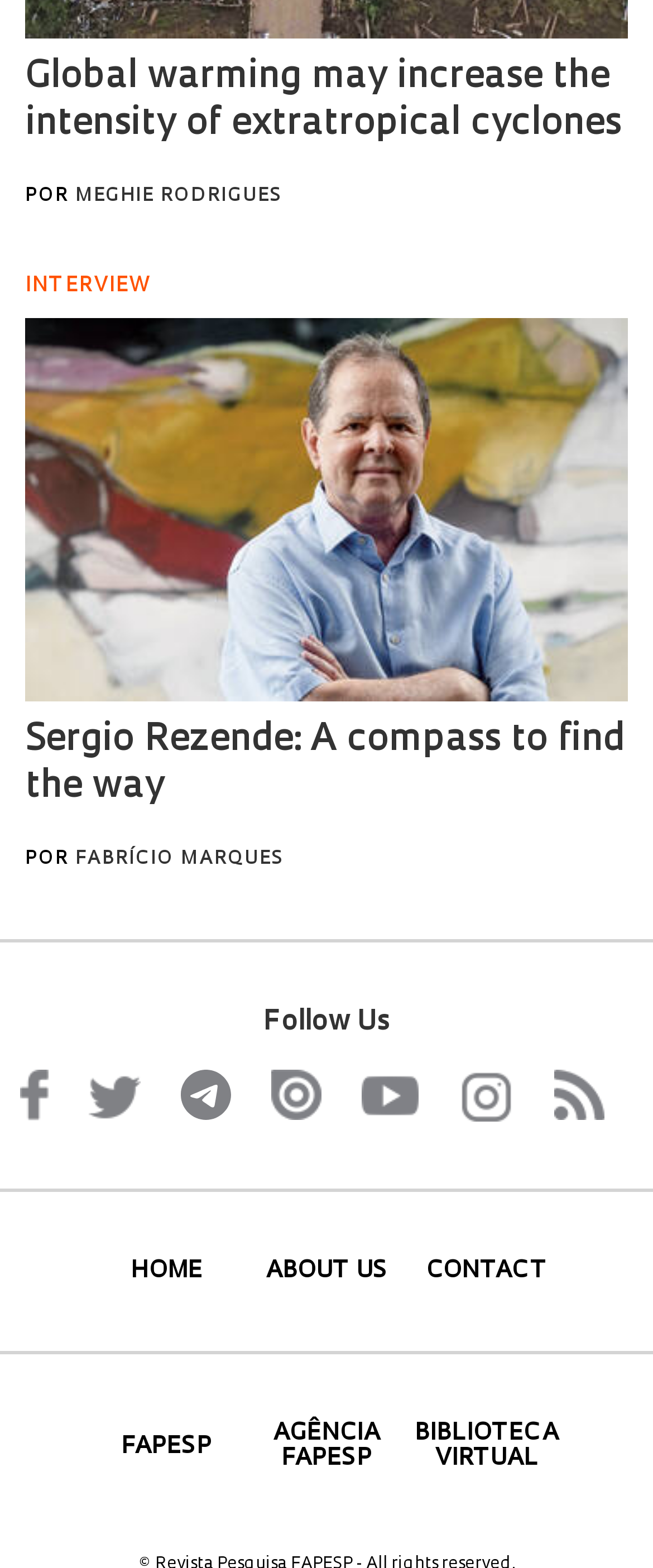How many links are there in the top section?
Please provide an in-depth and detailed response to the question.

I counted the number of link elements in the top section of the webpage and found that there are 7 links, namely 'Facebook', 'Twitter', 'Telegram', 'Issuu', 'Youtube', 'Instagram', and 'RSS'. These links have bounding box coordinates that indicate they are located in the top section of the webpage.